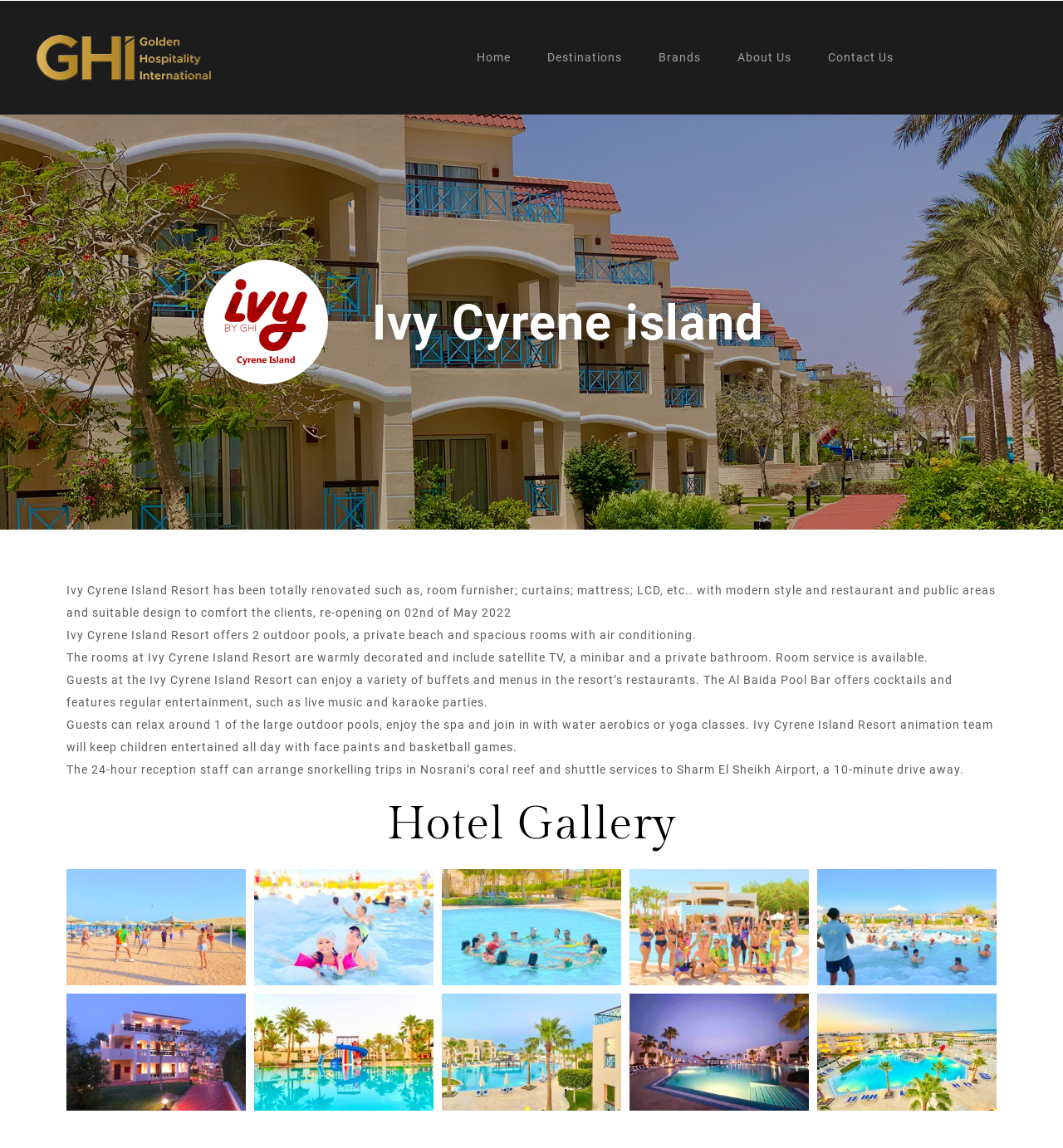Highlight the bounding box of the UI element that corresponds to this description: "Brands".

[0.604, 0.045, 0.675, 0.055]